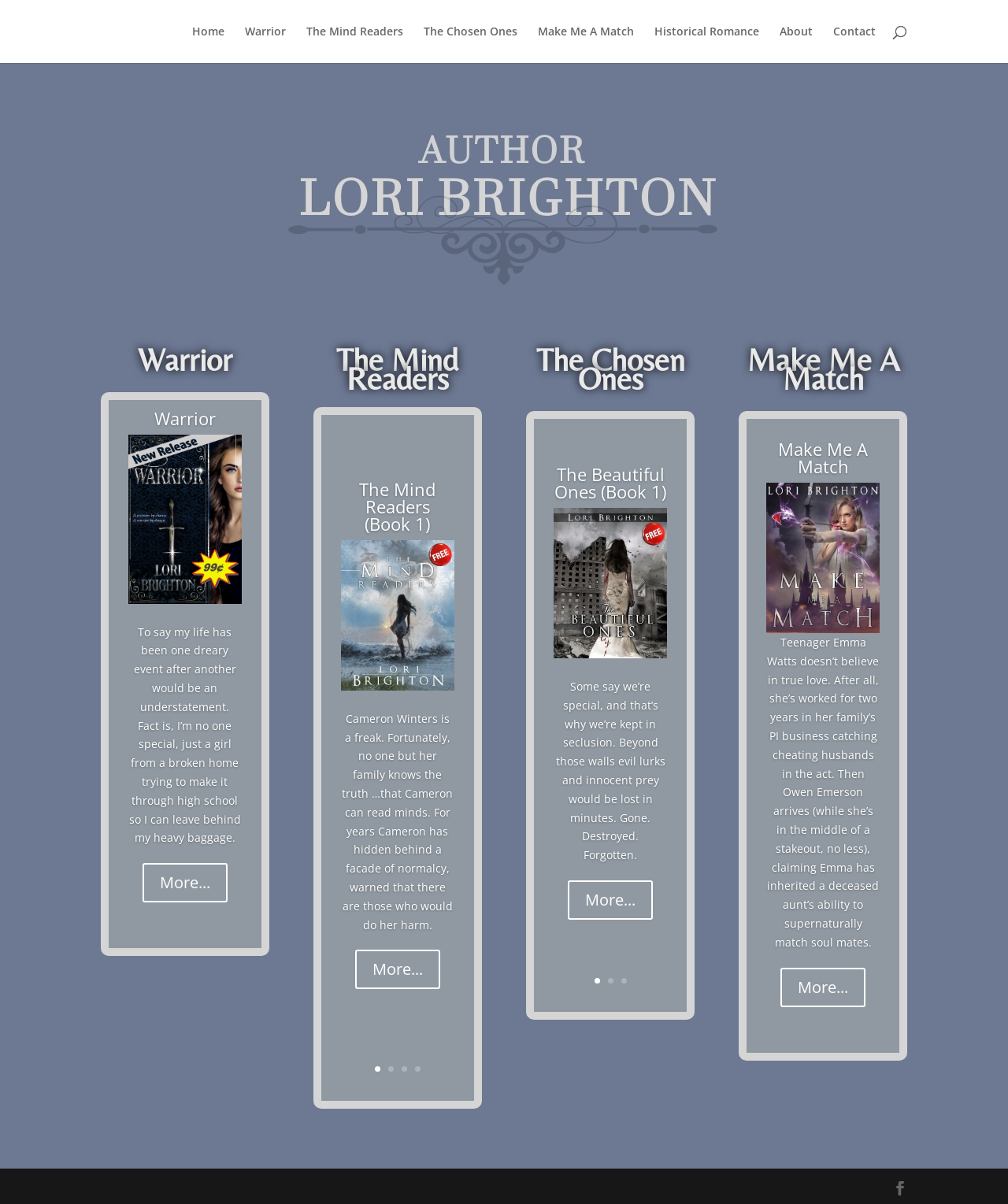Summarize the webpage comprehensively, mentioning all visible components.

This webpage is about Lori Brighton, an author of Historical Romance, Contemporary Romance, and Young Adult books. At the top of the page, there is a navigation menu with links to "Home", "Warrior", "The Mind Readers", "The Chosen Ones", "Make Me A Match", "Historical Romance", "About", and "Contact". 

Below the navigation menu, there is a search bar that spans almost the entire width of the page. 

The main content of the page is divided into sections, each featuring one of Lori Brighton's books. The first section is about "Warrior", which includes a heading, a brief summary, and a "More..." link. 

To the right of the "Warrior" section is a section about "The Mind Readers", which also includes a heading, a brief summary, and a "More..." link. 

Further down the page, there are sections about "The Chosen Ones" and "Make Me A Match", each with a heading, a brief summary, and a "More..." link. 

Throughout the page, there are also links to page numbers, such as "1", "2", "3", "4", and "5", which are scattered at the bottom of each section. 

At the very bottom of the page, there is a small icon with a tooltip.